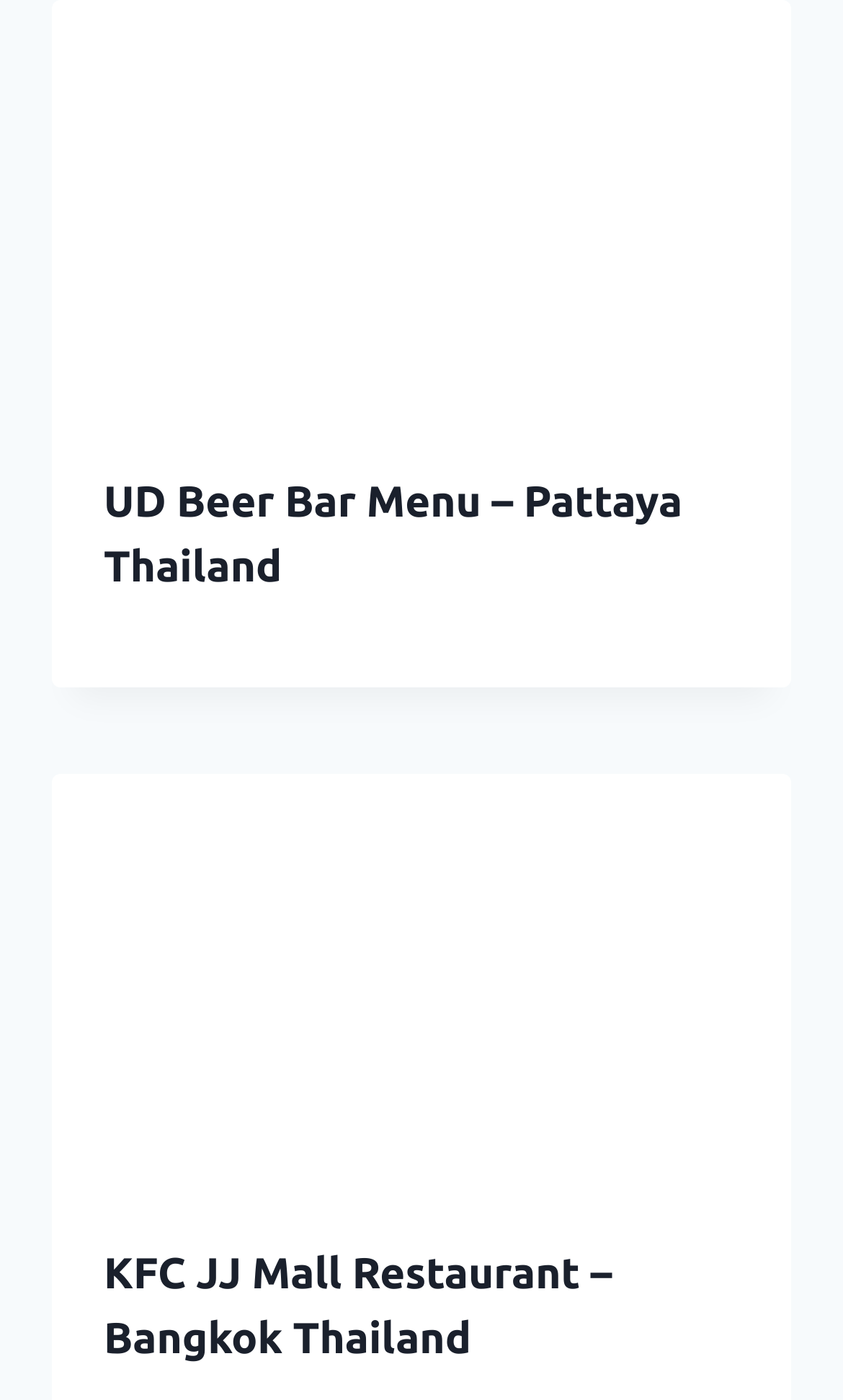How many restaurants are listed on this webpage?
Based on the visual, give a brief answer using one word or a short phrase.

2